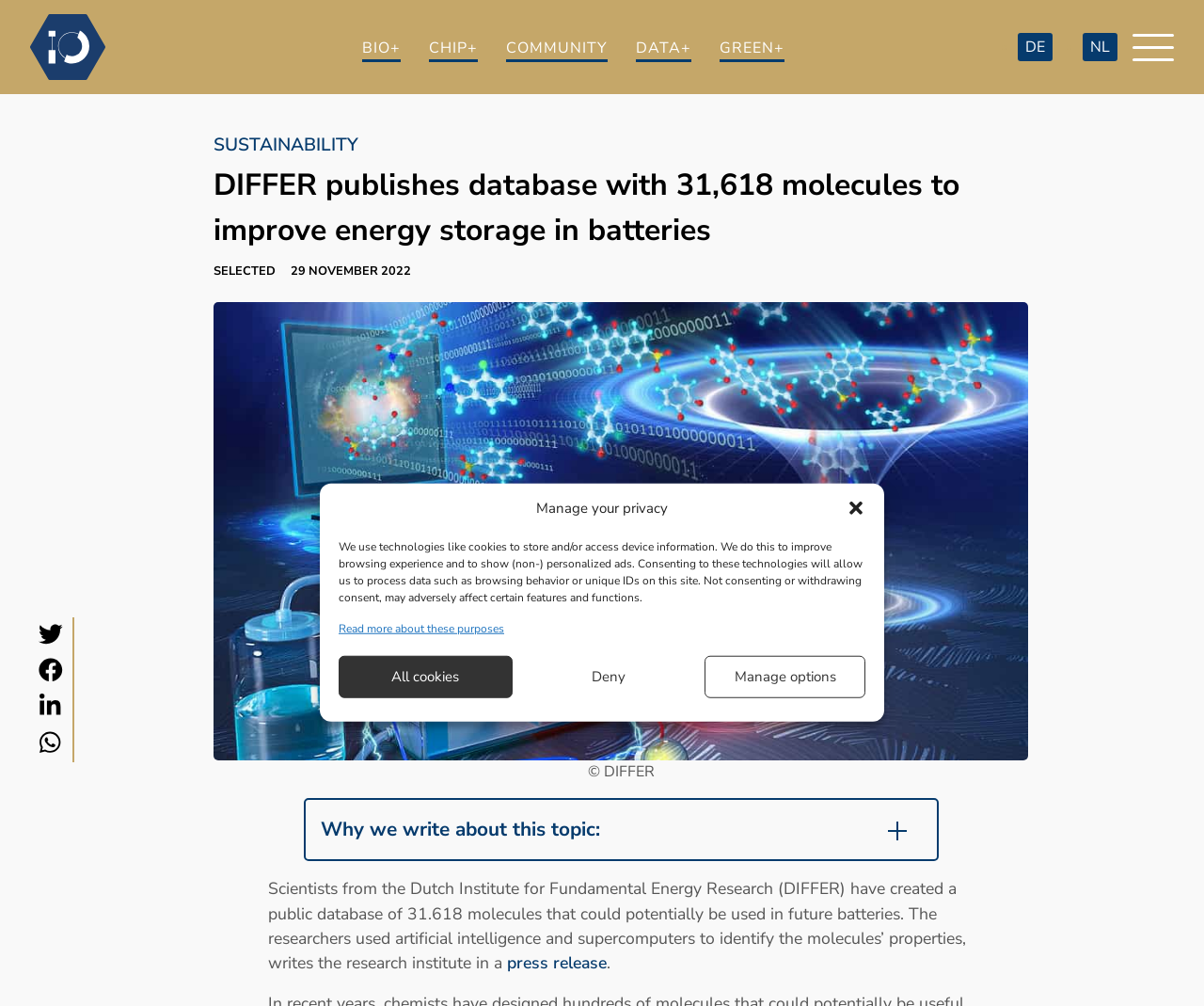Please give a succinct answer to the question in one word or phrase:
What is the purpose of the database created by DIFFER?

Improve energy storage in batteries